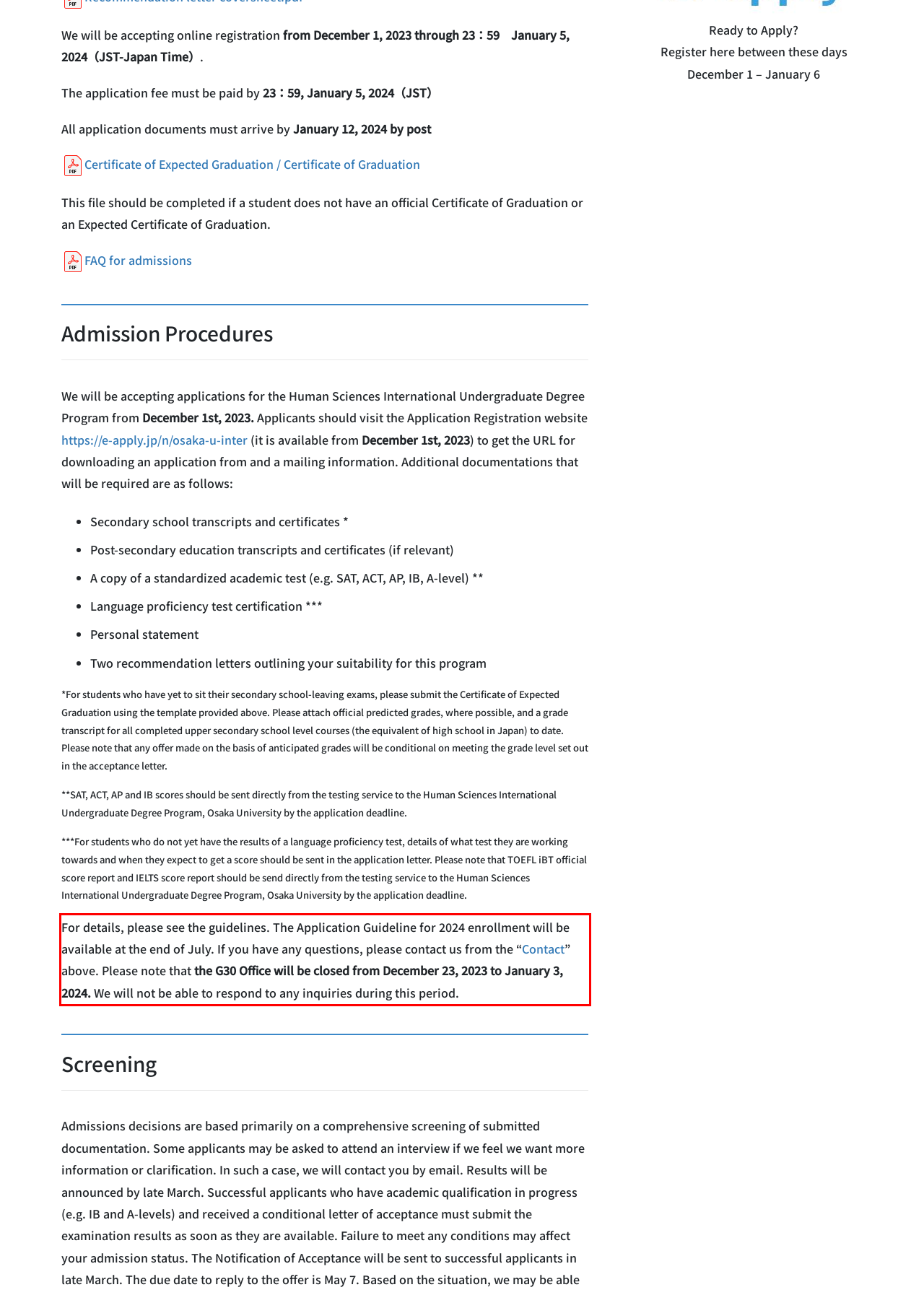Examine the webpage screenshot, find the red bounding box, and extract the text content within this marked area.

For details, please see the guidelines. The Application Guideline for 2024 enrollment will be available at the end of July. If you have any questions, please contact us from the “Contact” above. Please note that the G30 Office will be closed from December 23, 2023 to January 3, 2024. We will not be able to respond to any inquiries during this period.